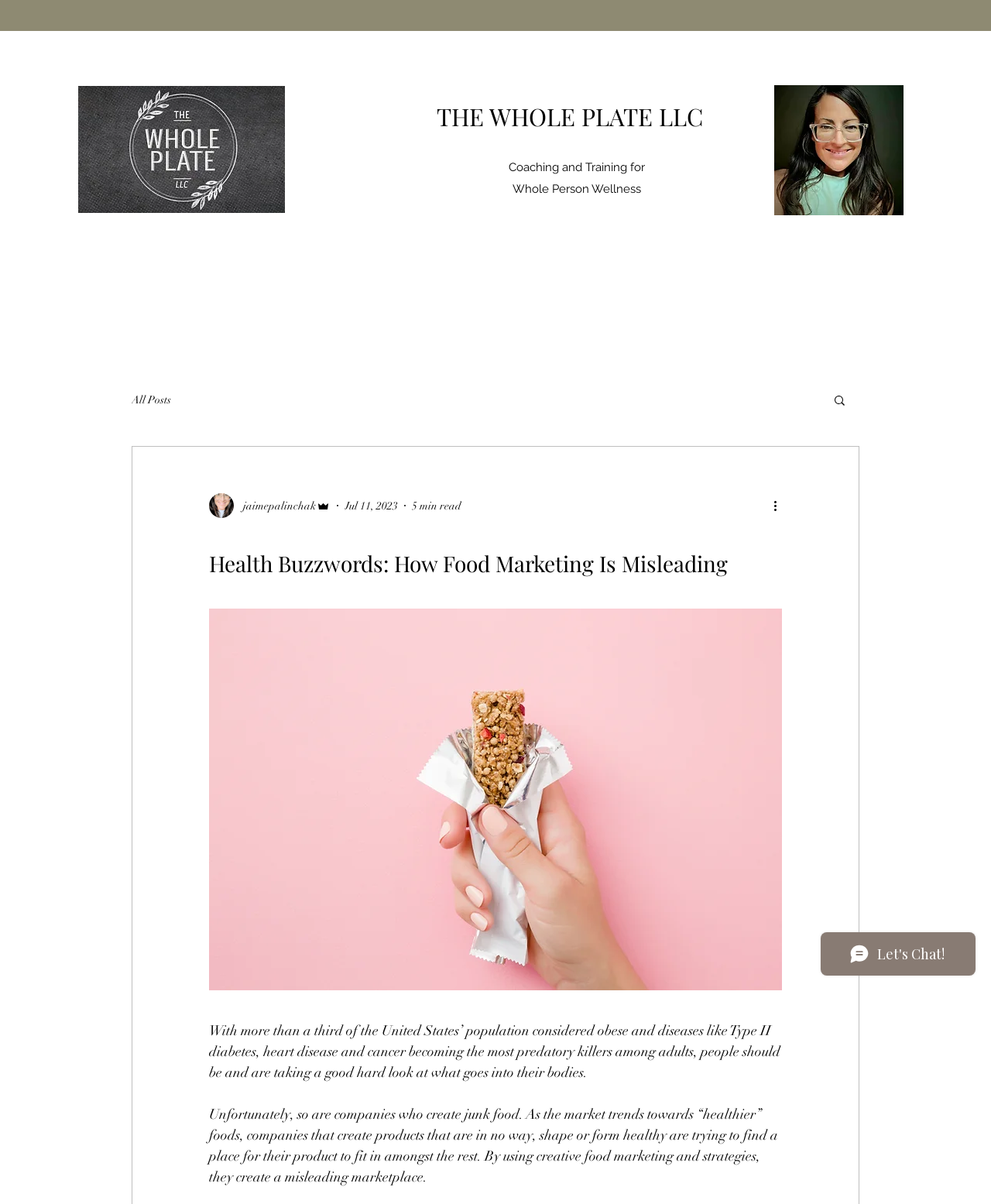Provide the bounding box for the UI element matching this description: "Get in Touch".

[0.483, 0.15, 0.591, 0.185]